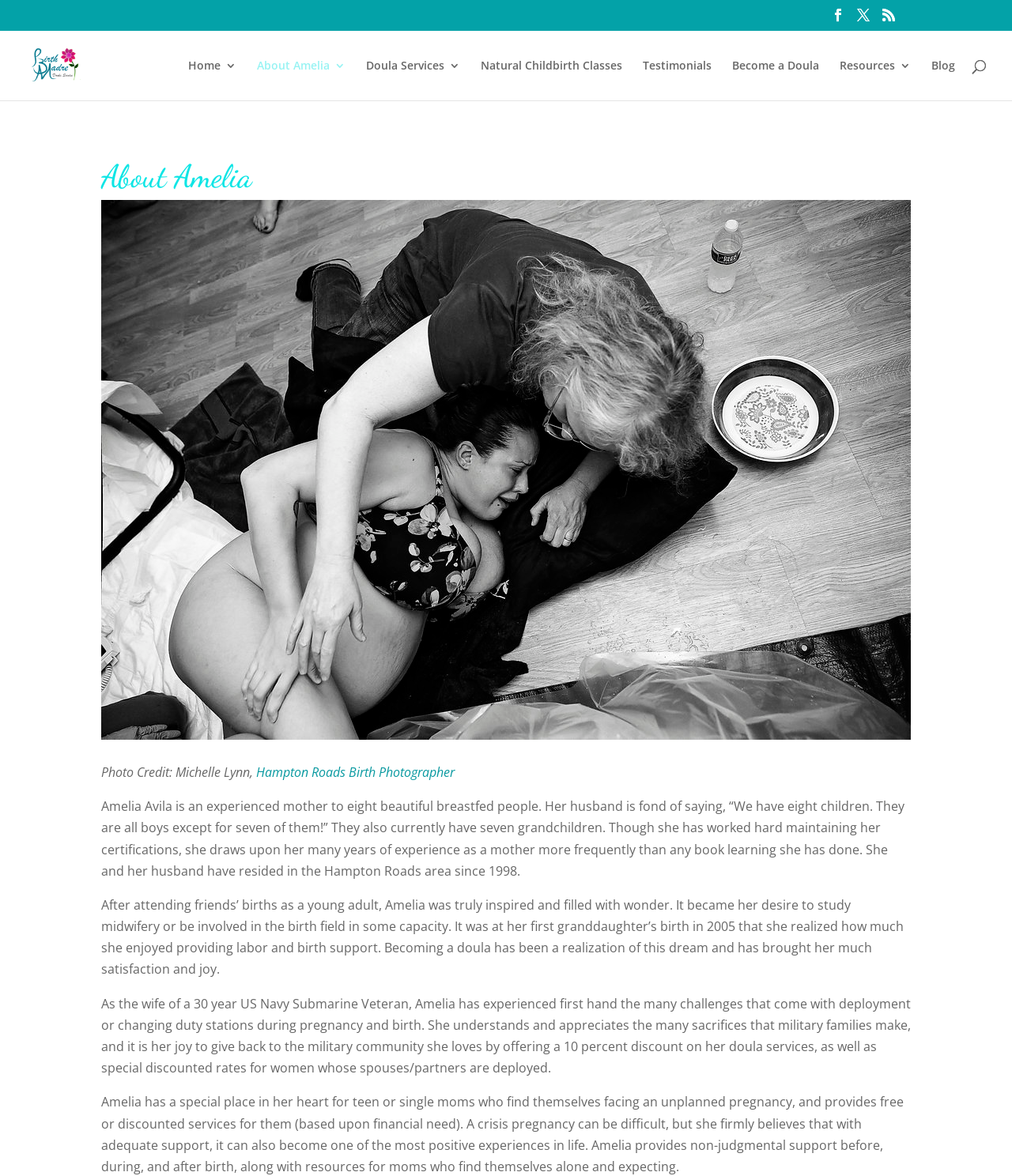Provide the bounding box coordinates of the section that needs to be clicked to accomplish the following instruction: "Visit the website for Shakespeare & Company."

None